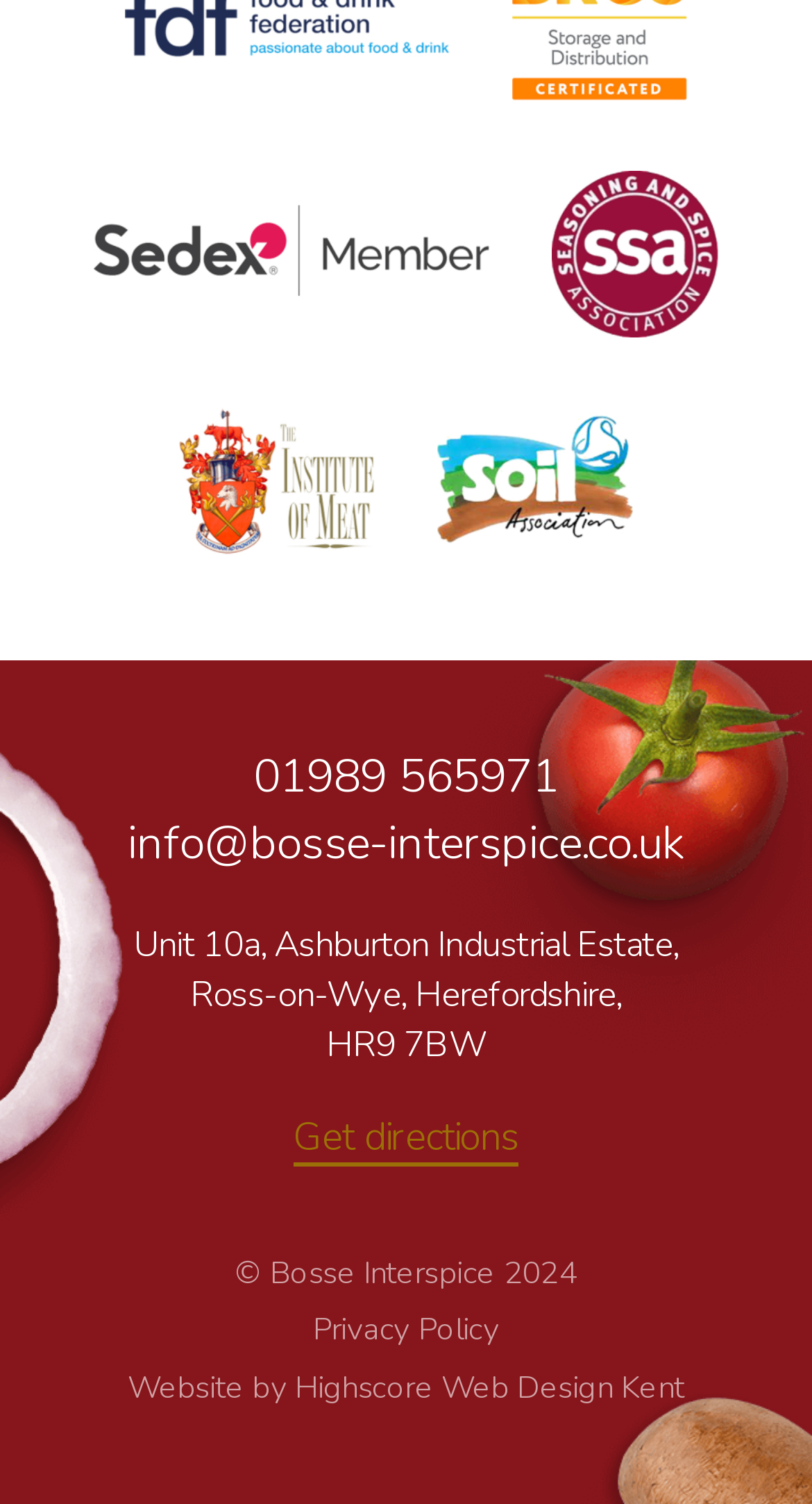What is the company name?
Answer with a single word or phrase by referring to the visual content.

Bosse Interspice